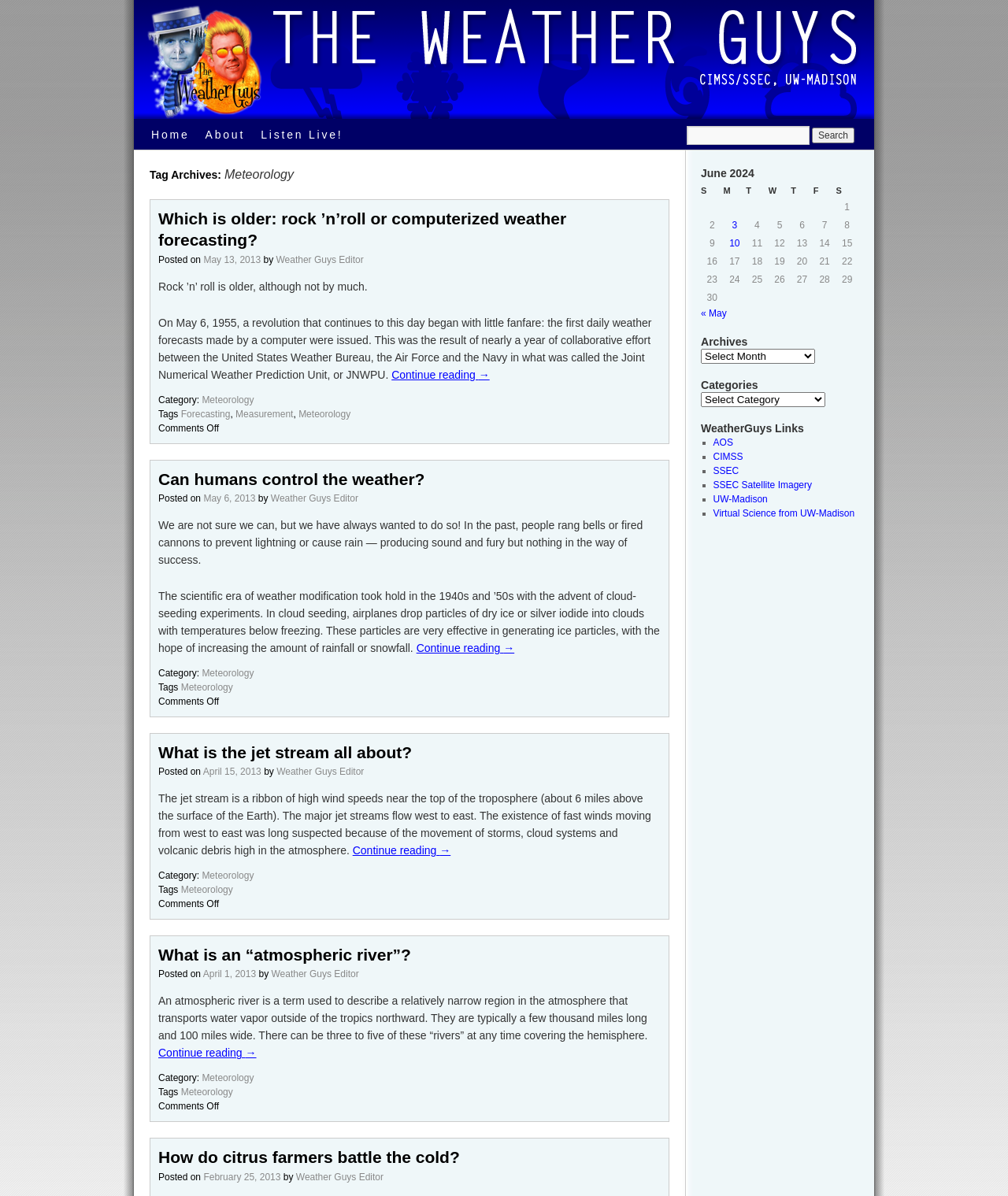Predict the bounding box coordinates of the area that should be clicked to accomplish the following instruction: "Click on the 'Listen Live!' link". The bounding box coordinates should consist of four float numbers between 0 and 1, i.e., [left, top, right, bottom].

[0.251, 0.1, 0.348, 0.125]